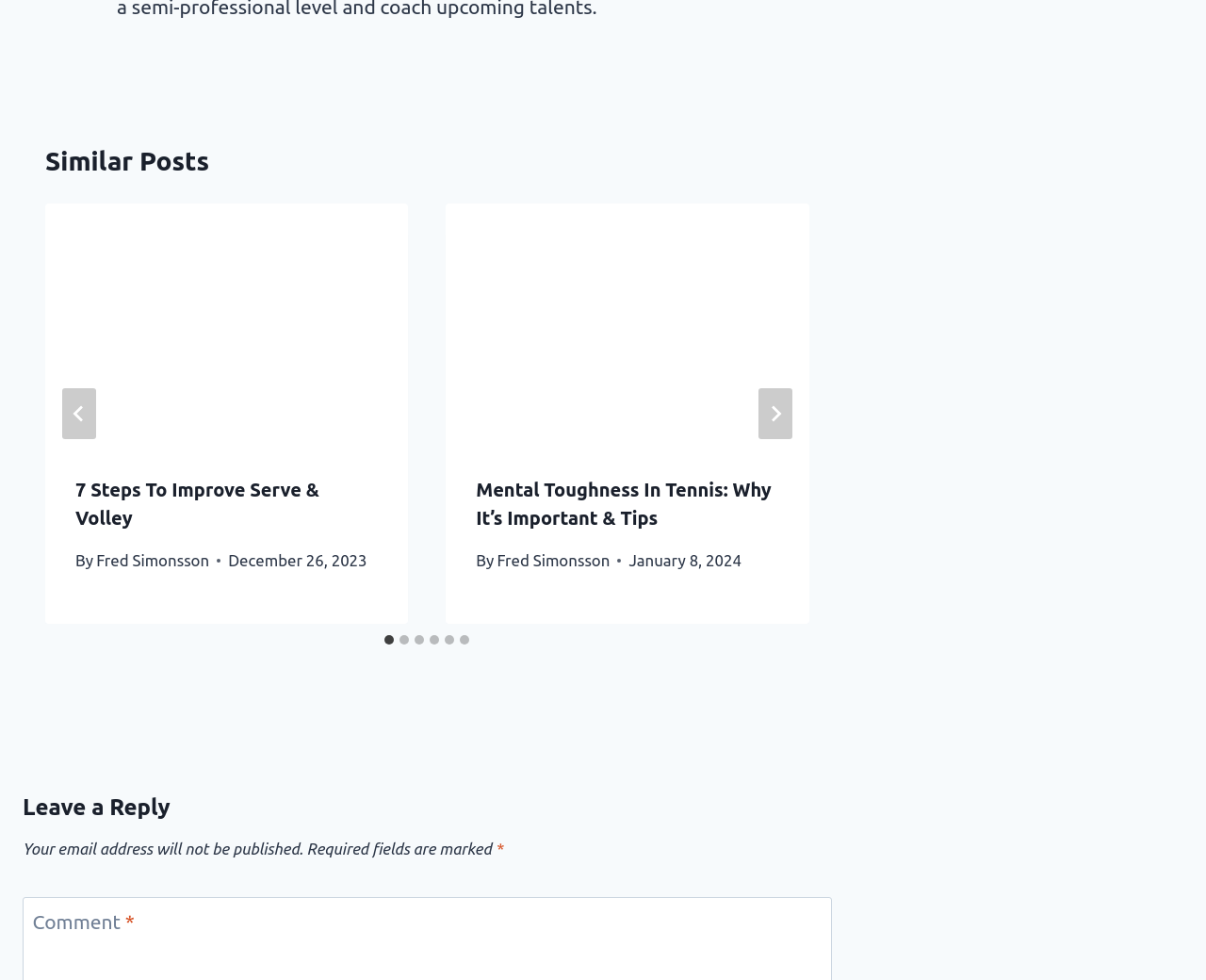Locate the bounding box for the described UI element: "aria-label="Next"". Ensure the coordinates are four float numbers between 0 and 1, formatted as [left, top, right, bottom].

[0.629, 0.396, 0.657, 0.448]